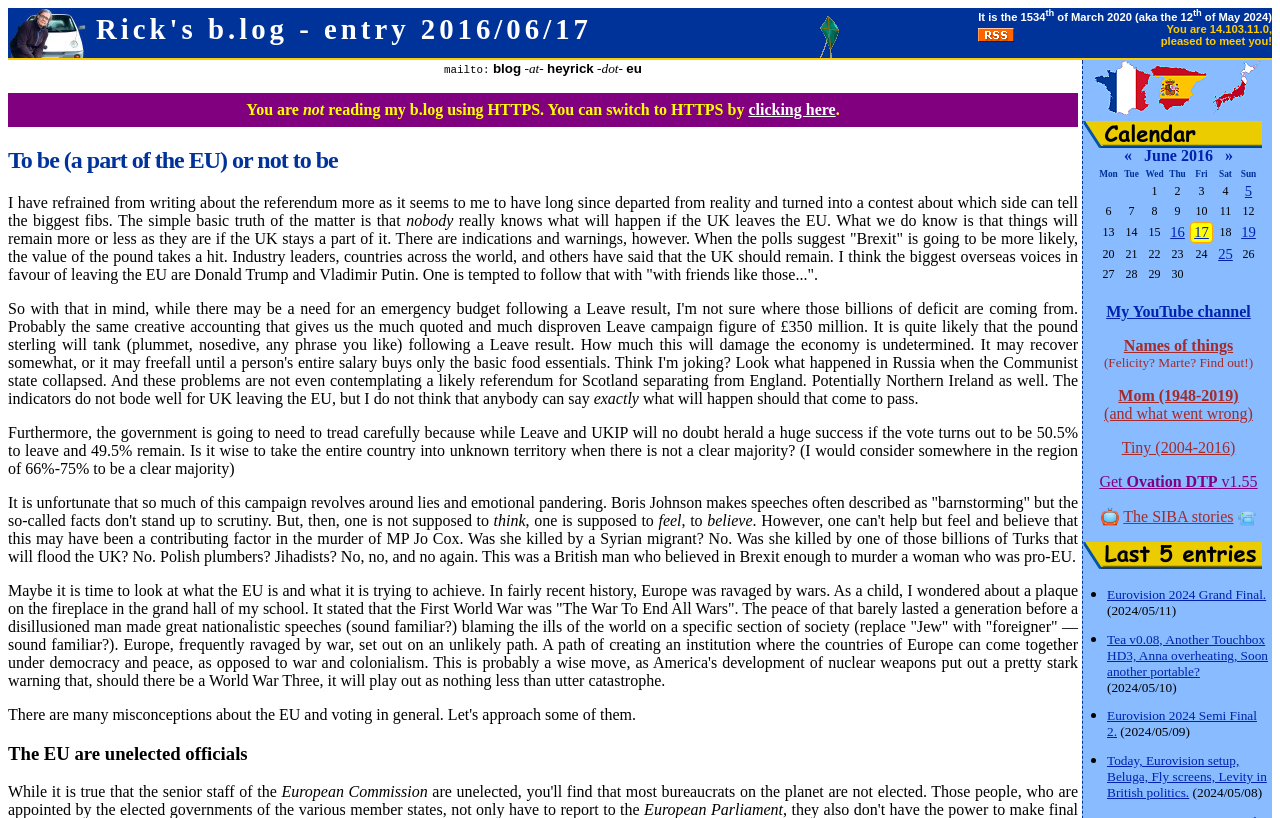What is the superscript text mentioned on the webpage? Analyze the screenshot and reply with just one word or a short phrase.

th